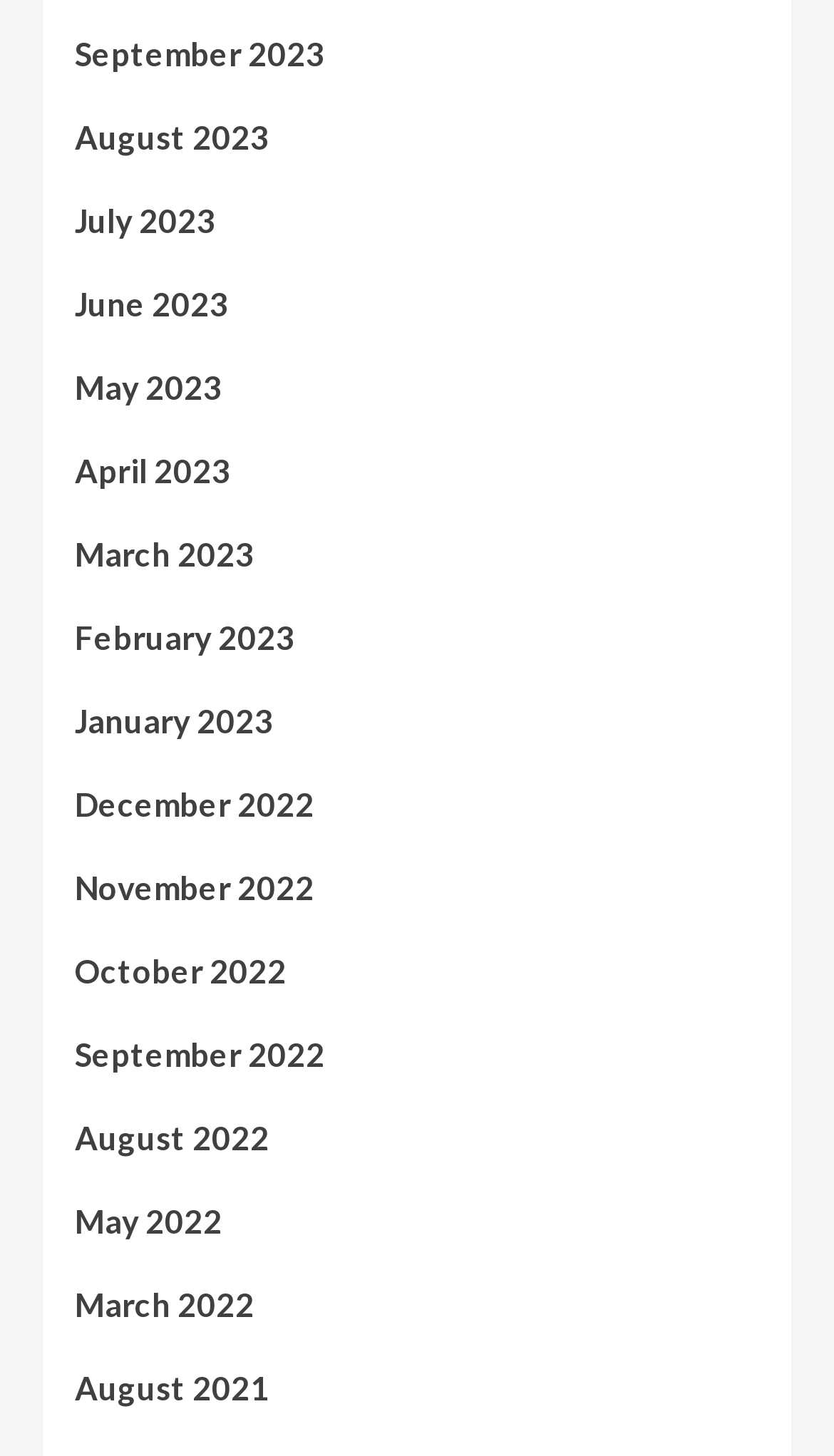Determine the bounding box coordinates of the element that should be clicked to execute the following command: "view August 2021".

[0.09, 0.936, 0.91, 0.993]